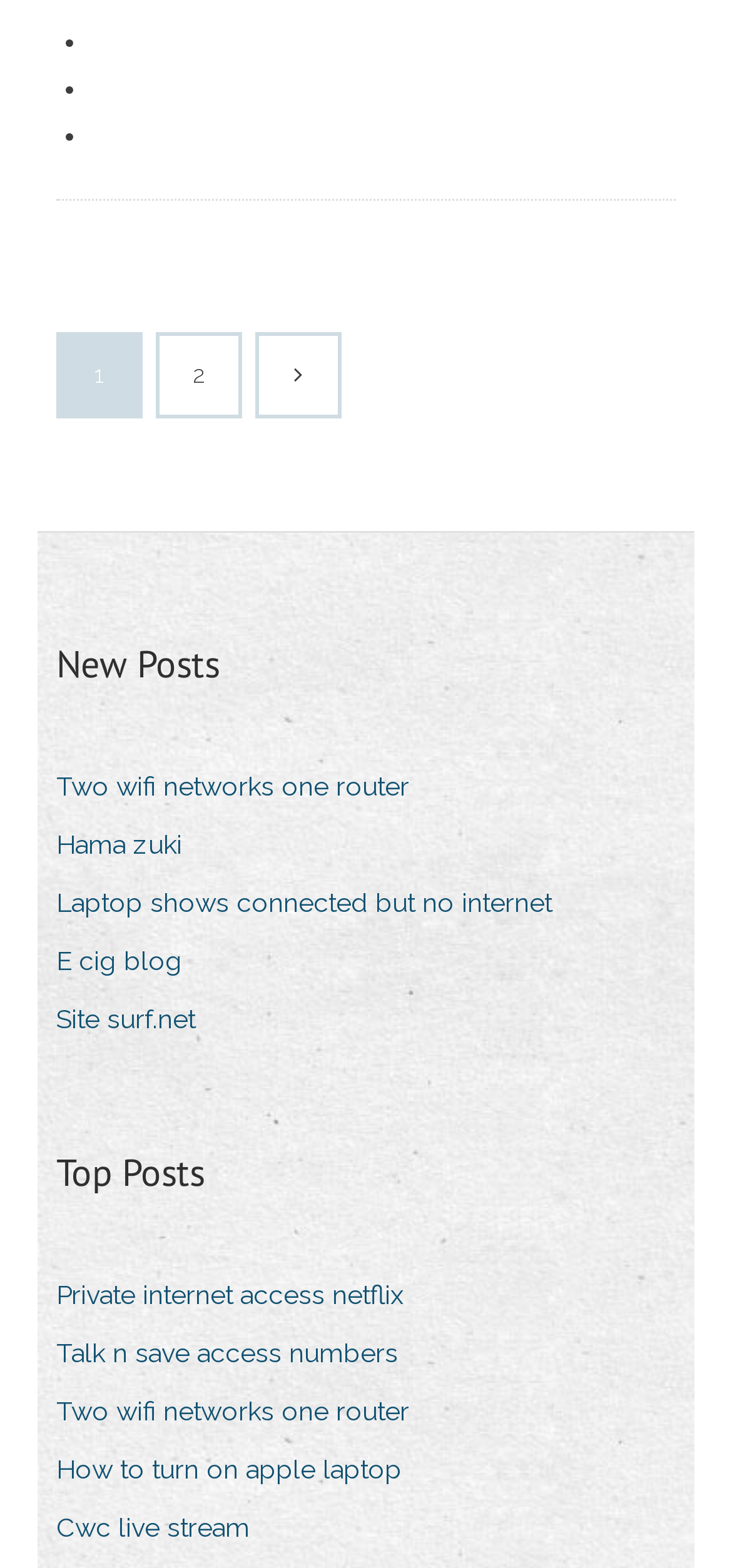Please provide the bounding box coordinates for the element that needs to be clicked to perform the following instruction: "Go to 'Top Posts'". The coordinates should be given as four float numbers between 0 and 1, i.e., [left, top, right, bottom].

[0.077, 0.729, 0.279, 0.765]